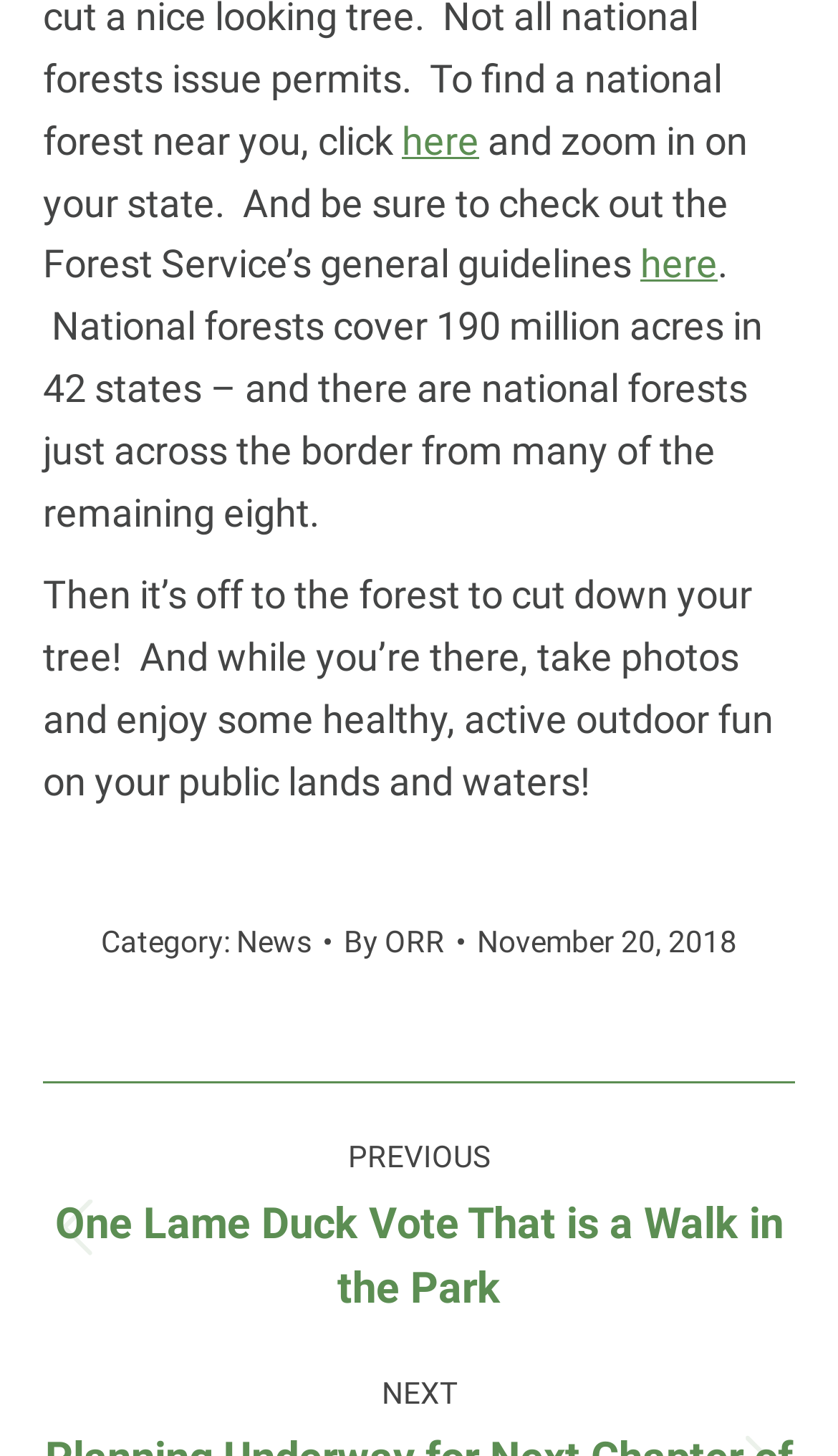How many links are in the webpage?
Using the image, respond with a single word or phrase.

5